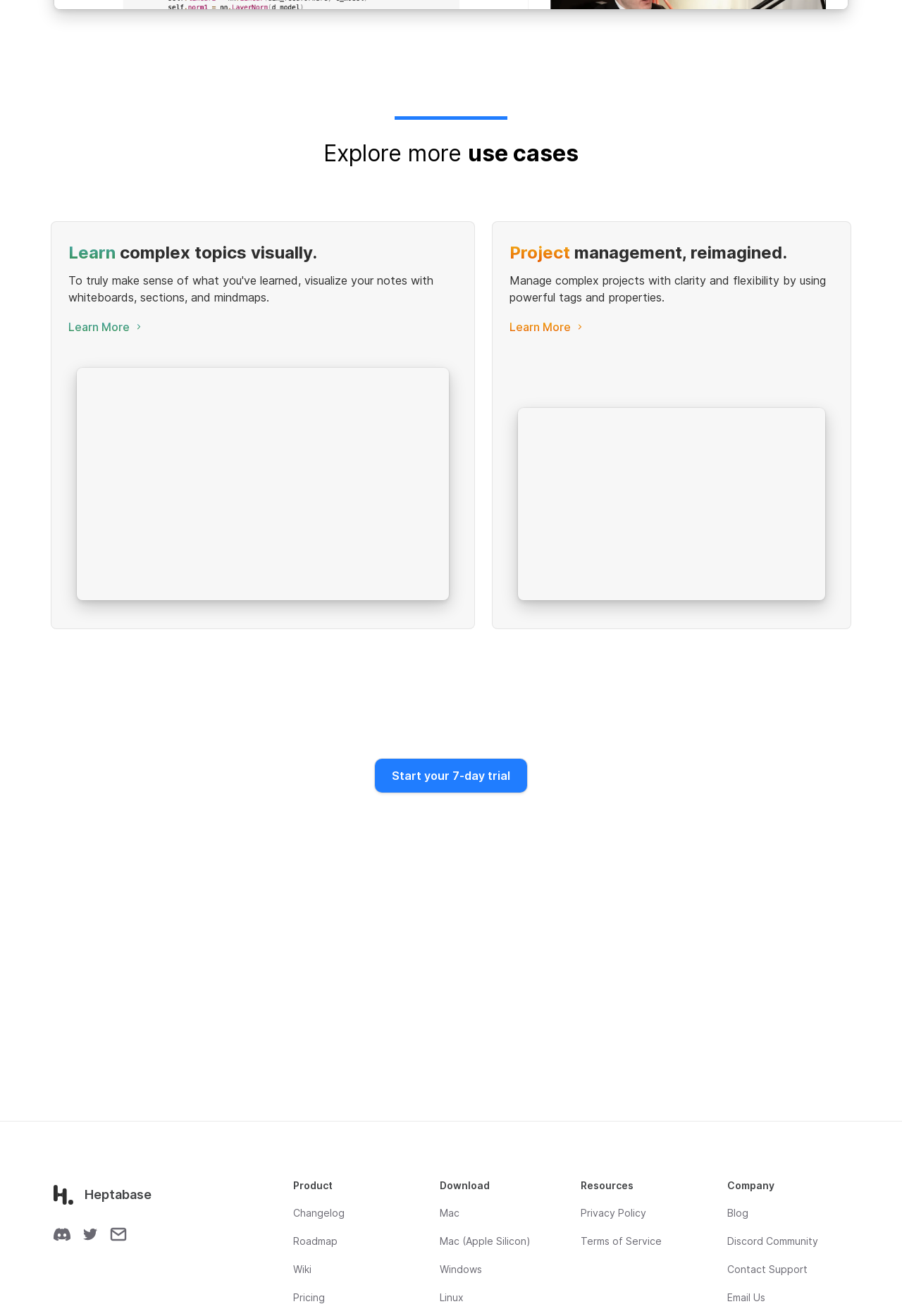Please give a succinct answer to the question in one word or phrase:
What is the main topic of the webpage?

Heptabase